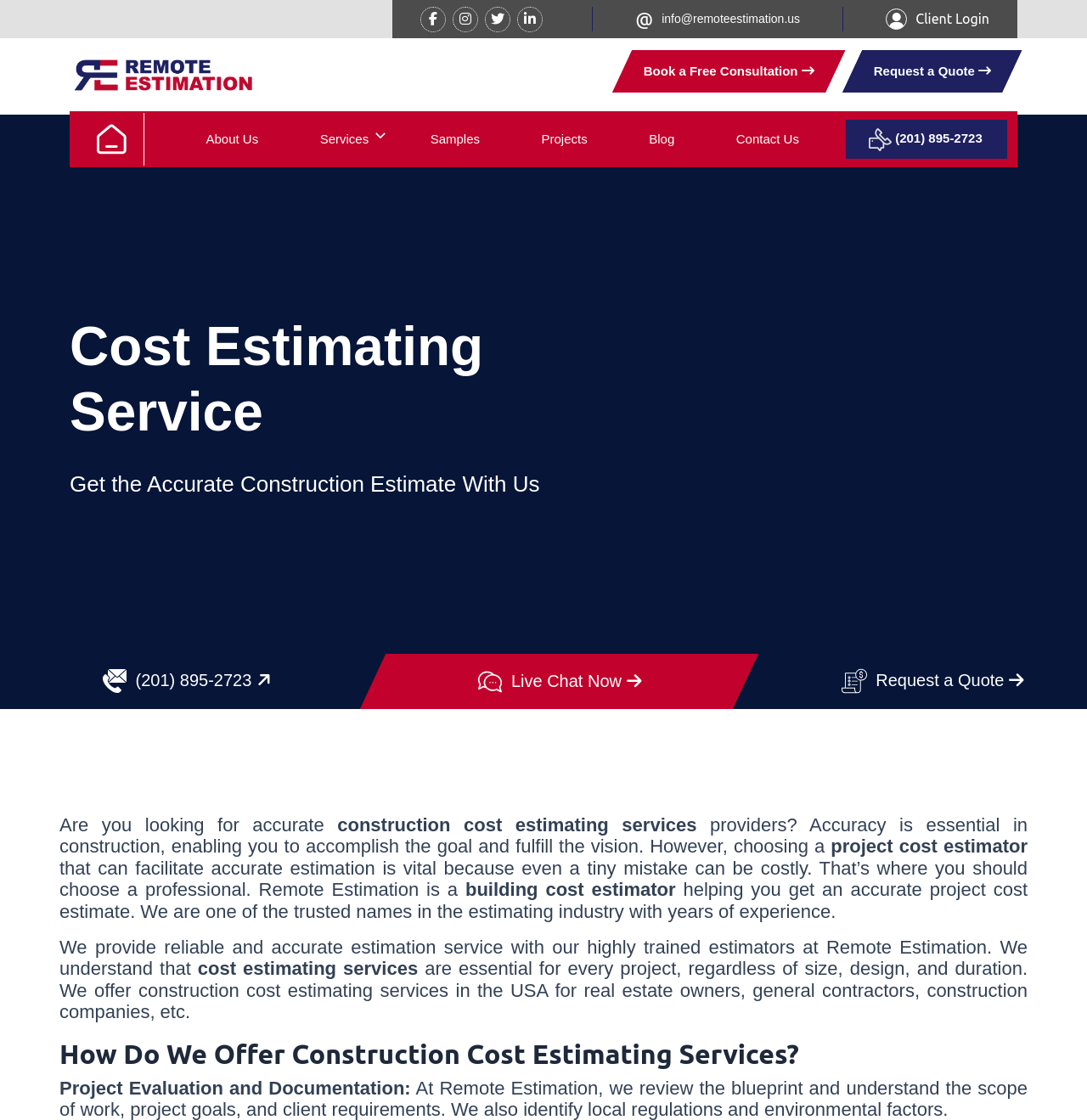Could you indicate the bounding box coordinates of the region to click in order to complete this instruction: "Click the website logo".

[0.064, 0.058, 0.236, 0.072]